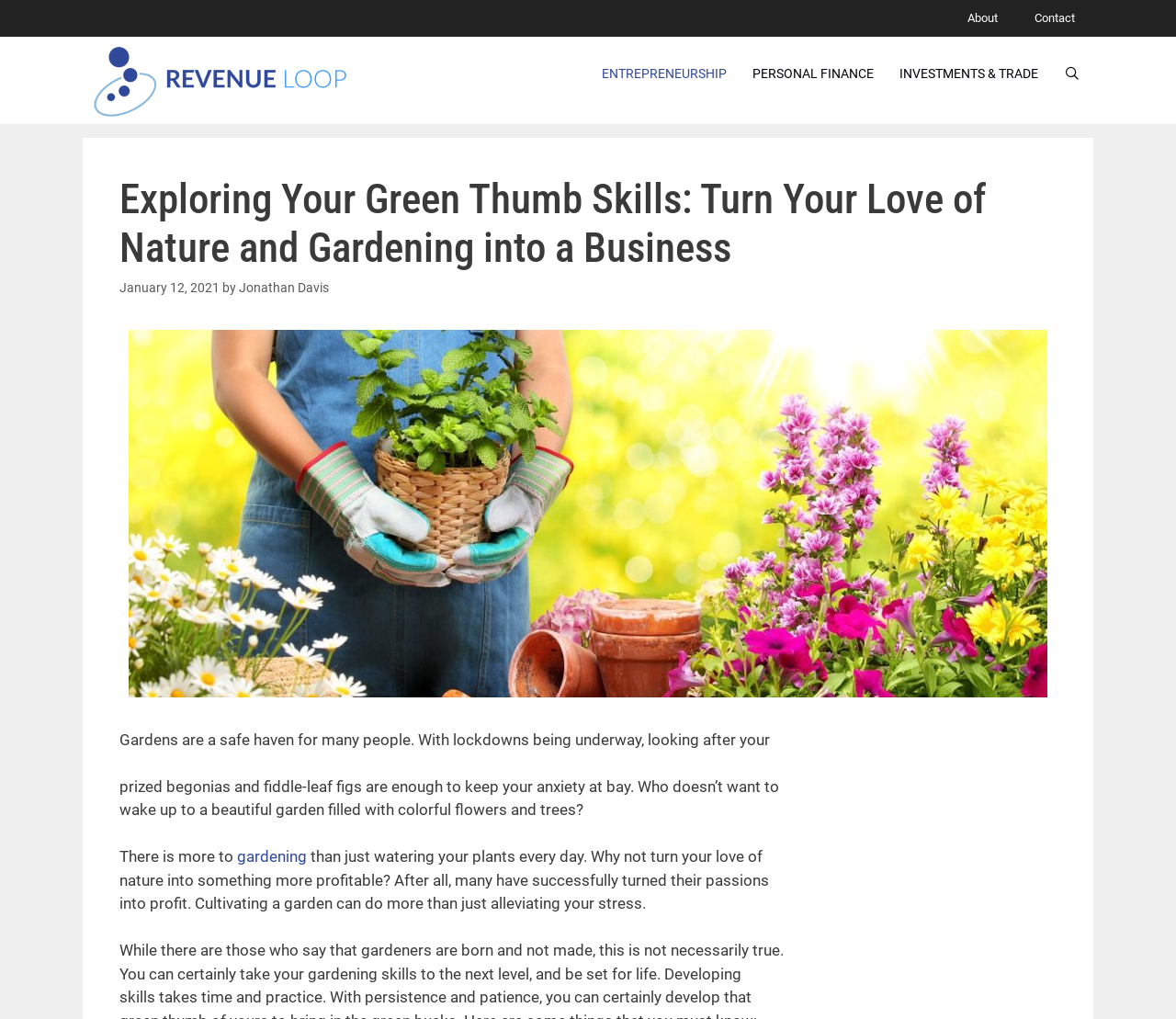What is required to develop gardening skills?
Kindly offer a comprehensive and detailed response to the question.

The text states that 'developing skills takes time and practice'. This implies that in order to develop gardening skills, one needs to dedicate time and effort to practice and improve their skills.